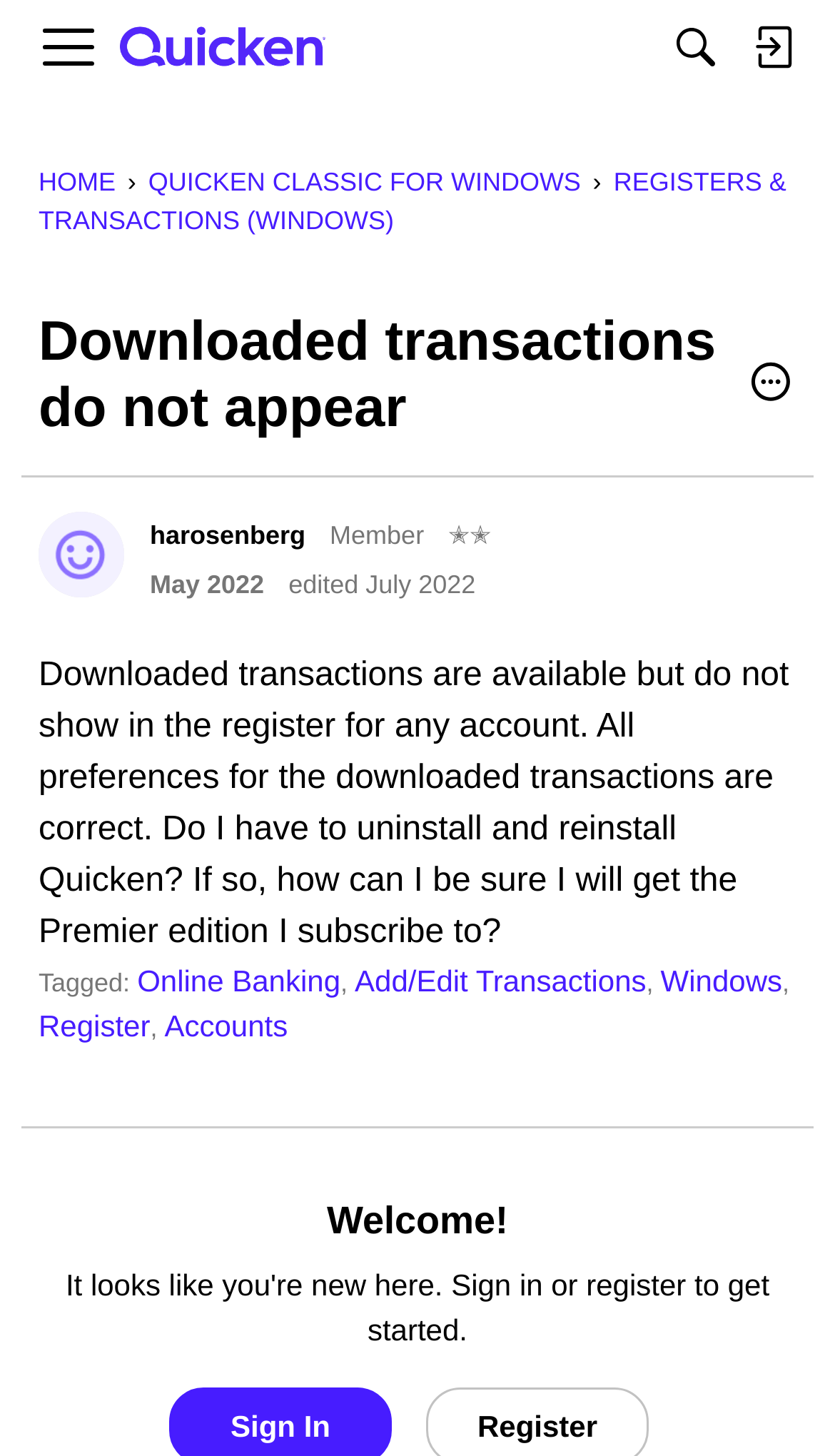Find the bounding box of the UI element described as follows: "Quicken Classic for Windows".

[0.178, 0.115, 0.696, 0.135]